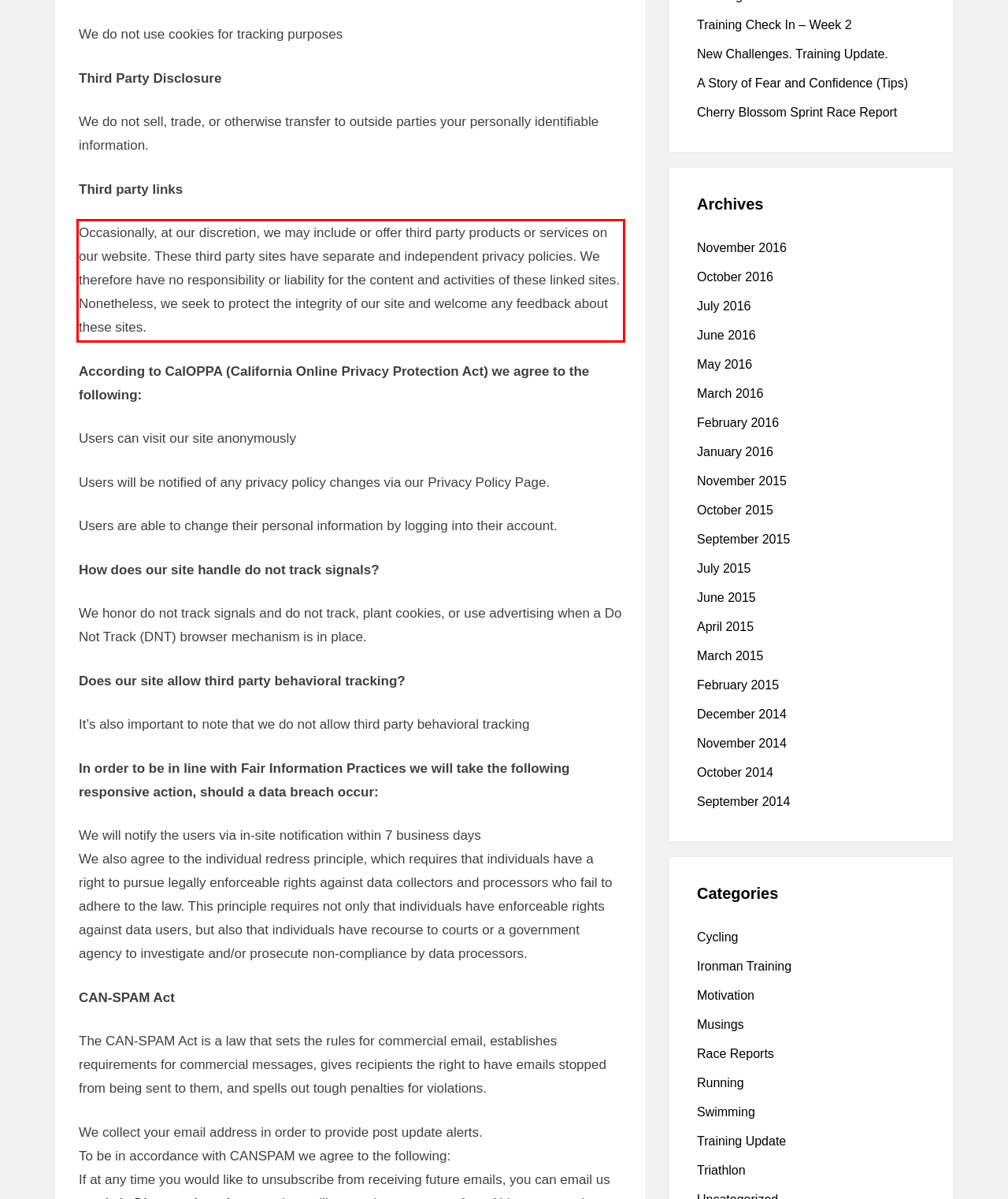Identify the red bounding box in the webpage screenshot and perform OCR to generate the text content enclosed.

Occasionally, at our discretion, we may include or offer third party products or services on our website. These third party sites have separate and independent privacy policies. We therefore have no responsibility or liability for the content and activities of these linked sites. Nonetheless, we seek to protect the integrity of our site and welcome any feedback about these sites.